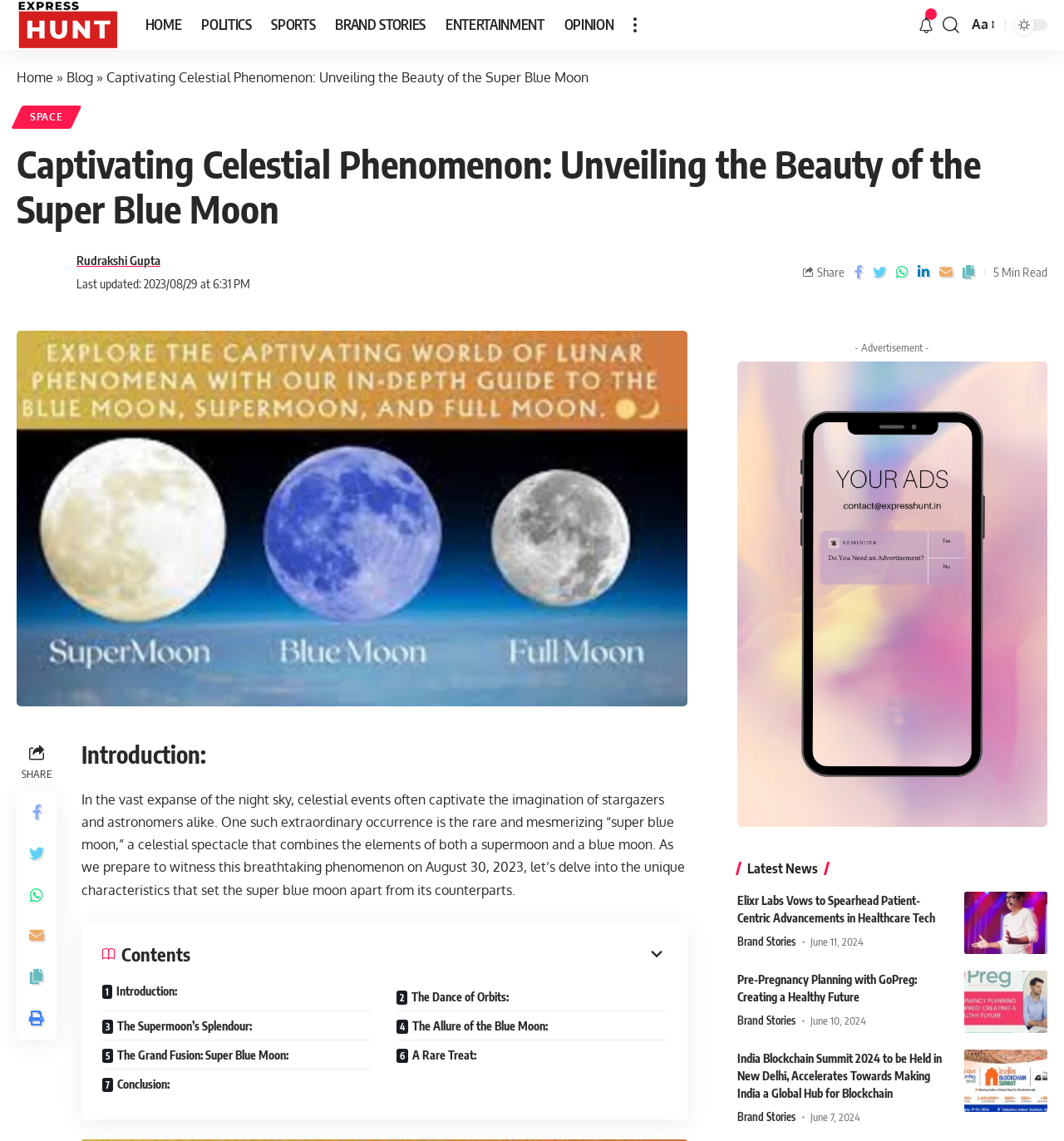Answer the question below with a single word or a brief phrase: 
Who is the author of the article?

Rudrakshi Gupta